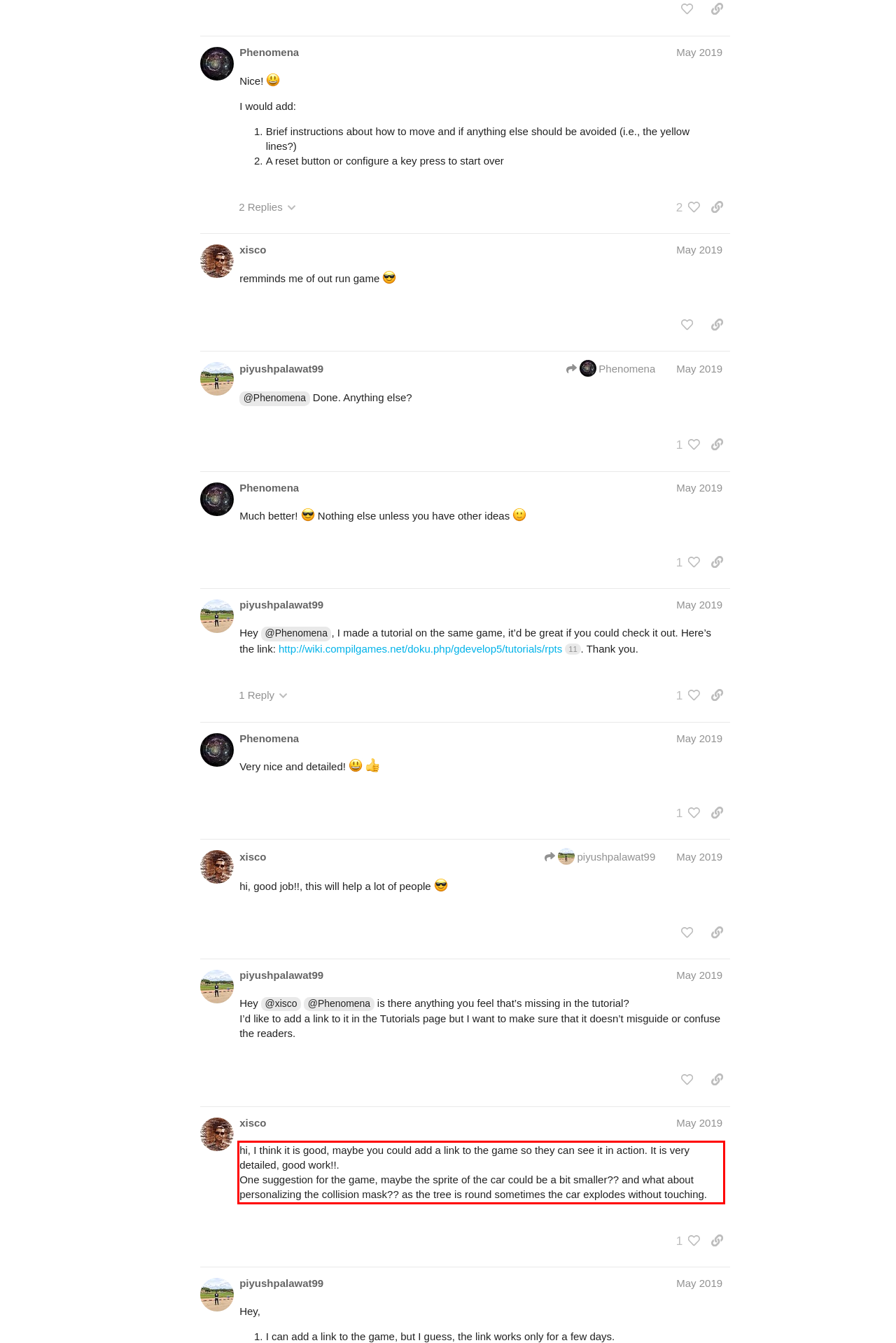Look at the provided screenshot of the webpage and perform OCR on the text within the red bounding box.

hi, I think it is good, maybe you could add a link to the game so they can see it in action. It is very detailed, good work!!. One suggestion for the game, maybe the sprite of the car could be a bit smaller?? and what about personalizing the collision mask?? as the tree is round sometimes the car explodes without touching.